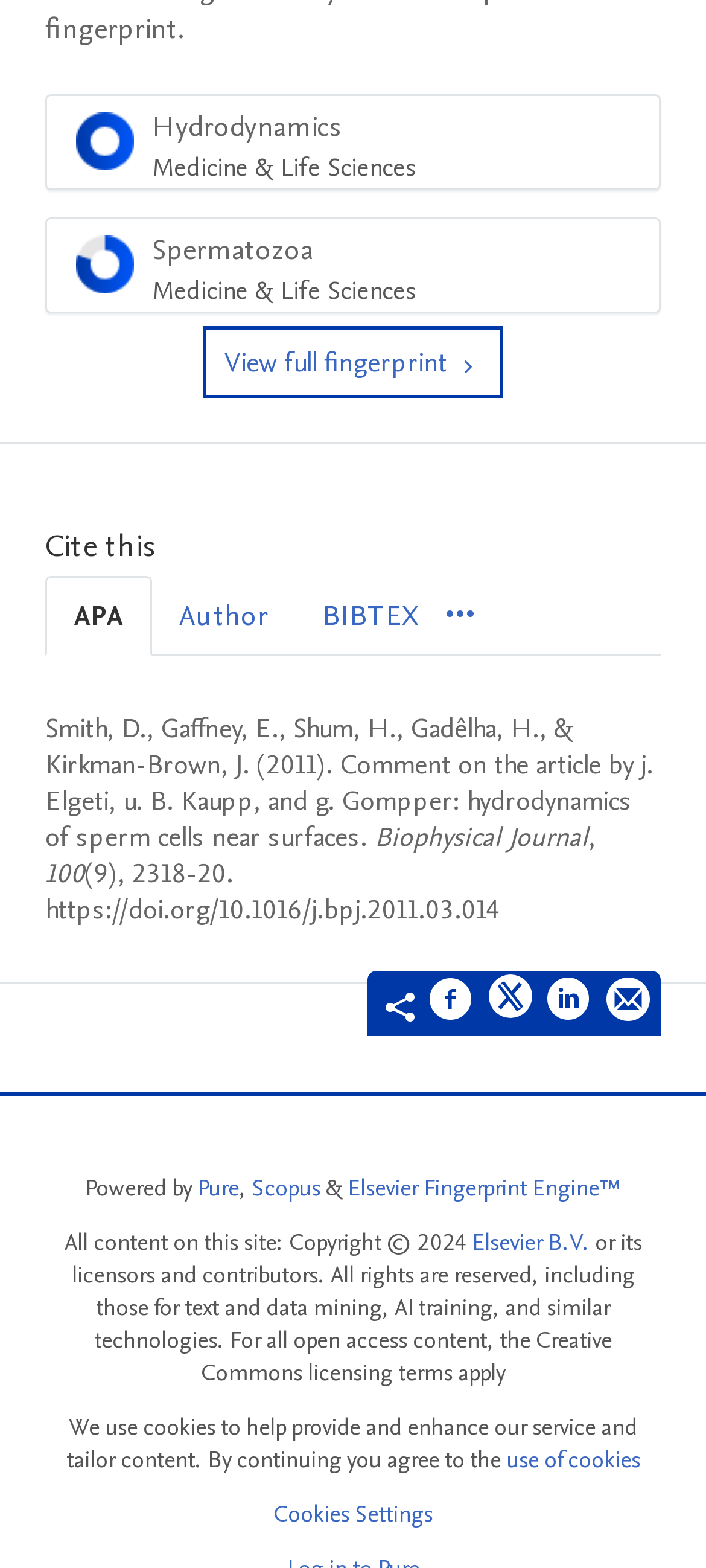Based on the element description Scopus, identify the bounding box of the UI element in the given webpage screenshot. The coordinates should be in the format (top-left x, top-left y, bottom-right x, bottom-right y) and must be between 0 and 1.

[0.356, 0.747, 0.454, 0.768]